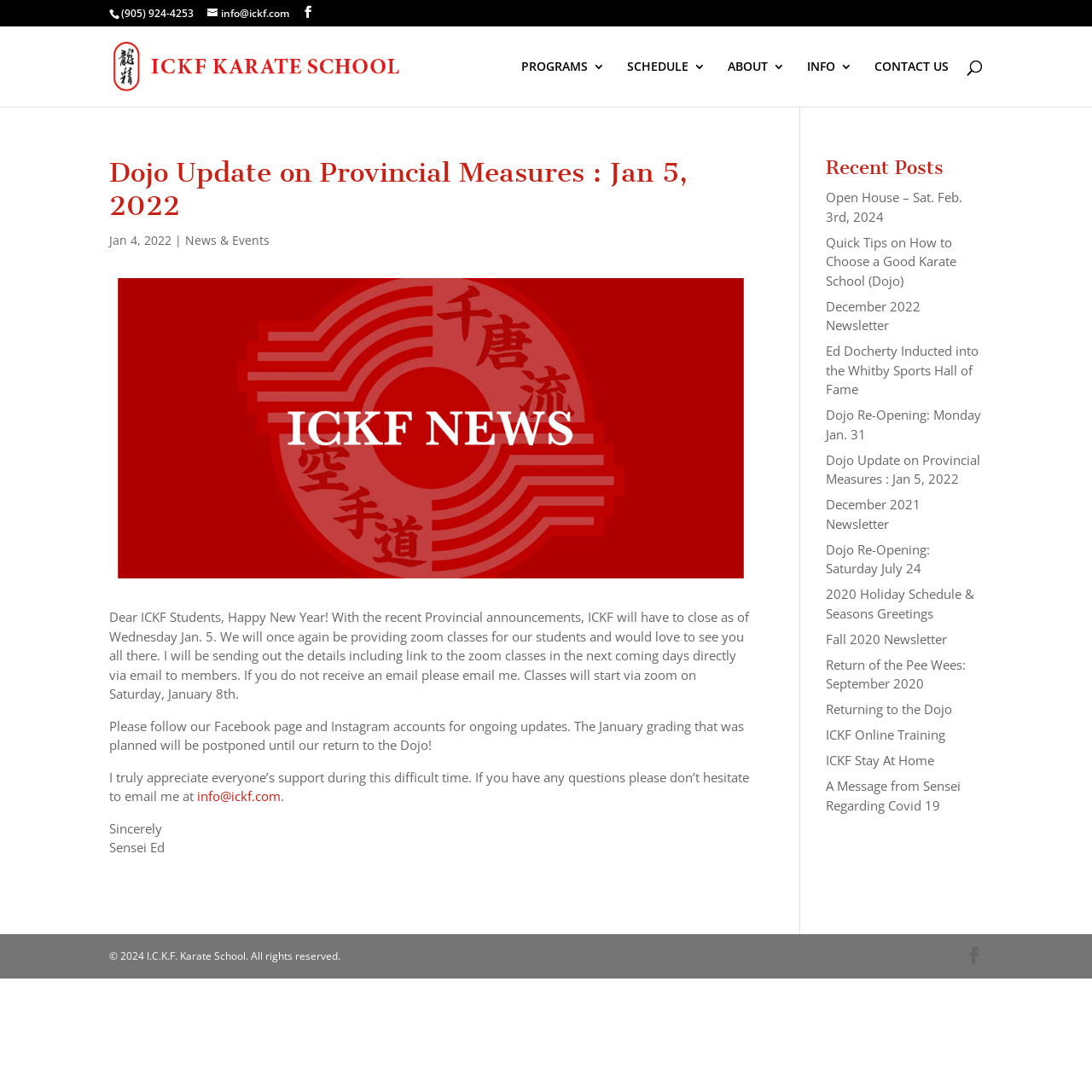Identify the bounding box coordinates for the UI element described as follows: "SCHEDULE". Ensure the coordinates are four float numbers between 0 and 1, formatted as [left, top, right, bottom].

[0.574, 0.055, 0.646, 0.098]